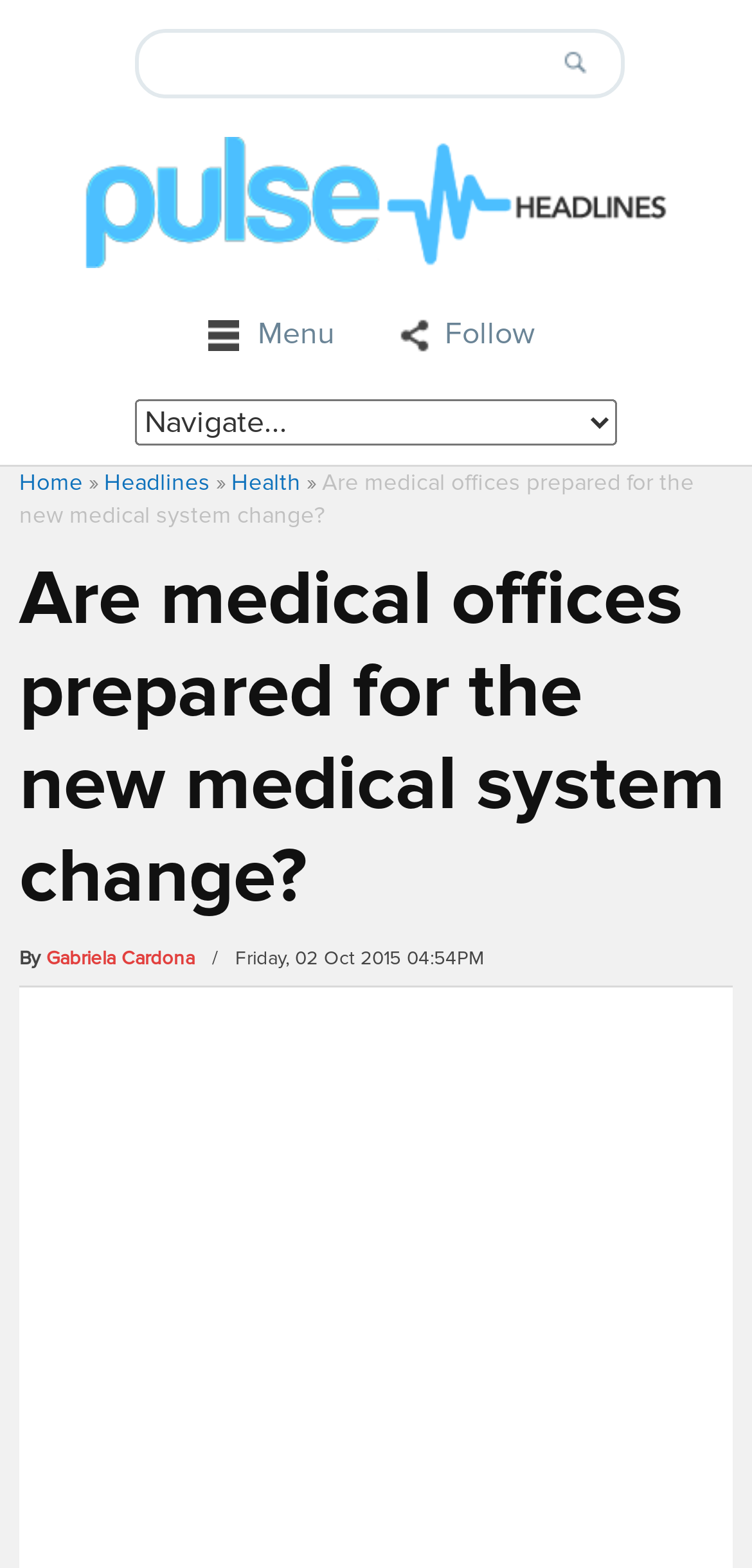Using the information shown in the image, answer the question with as much detail as possible: What is the purpose of the searchbox?

I inferred the purpose of the searchbox by its typical location and design, which is commonly used for searching for content on a website.